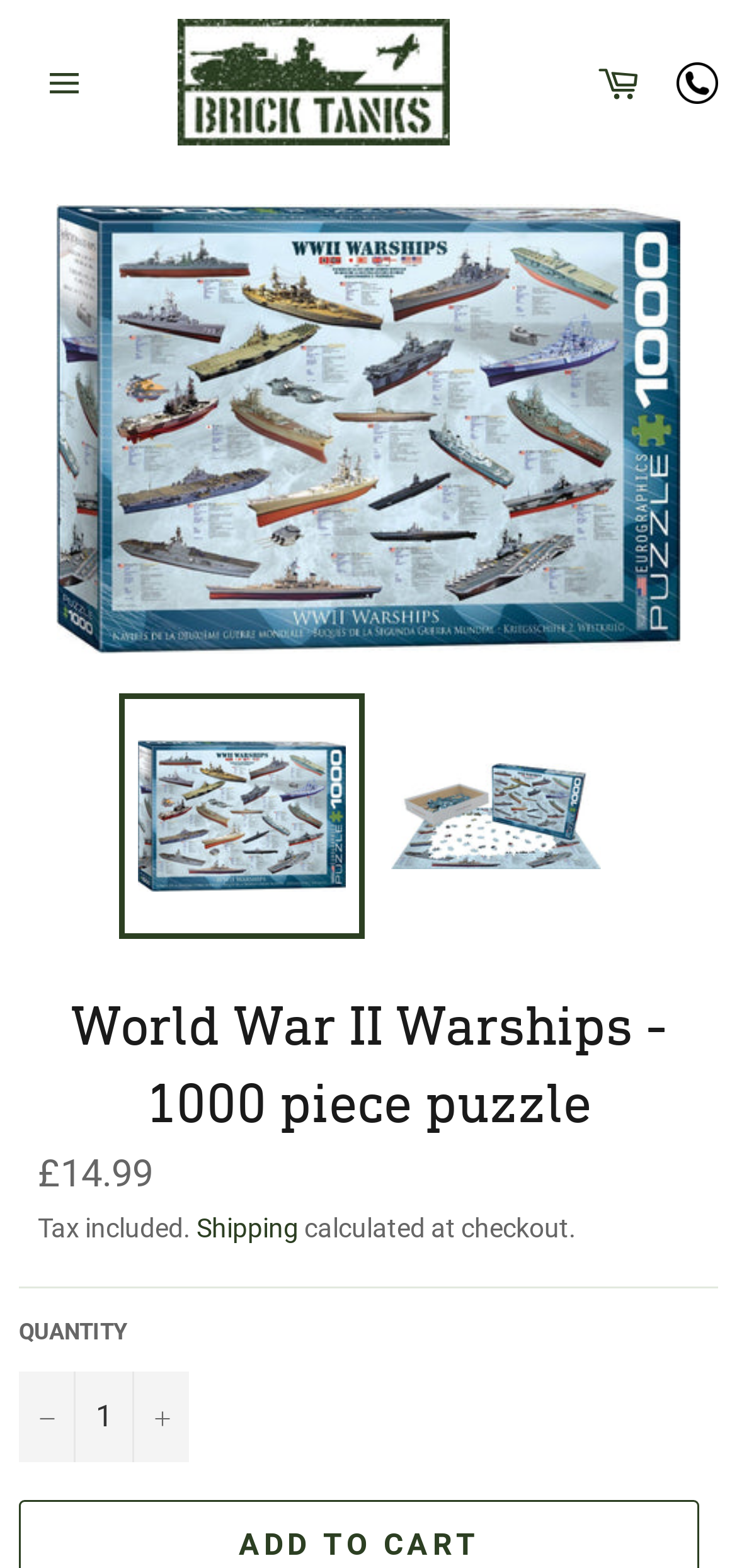Please identify the coordinates of the bounding box for the clickable region that will accomplish this instruction: "View BRICKTANKS".

[0.113, 0.012, 0.61, 0.093]